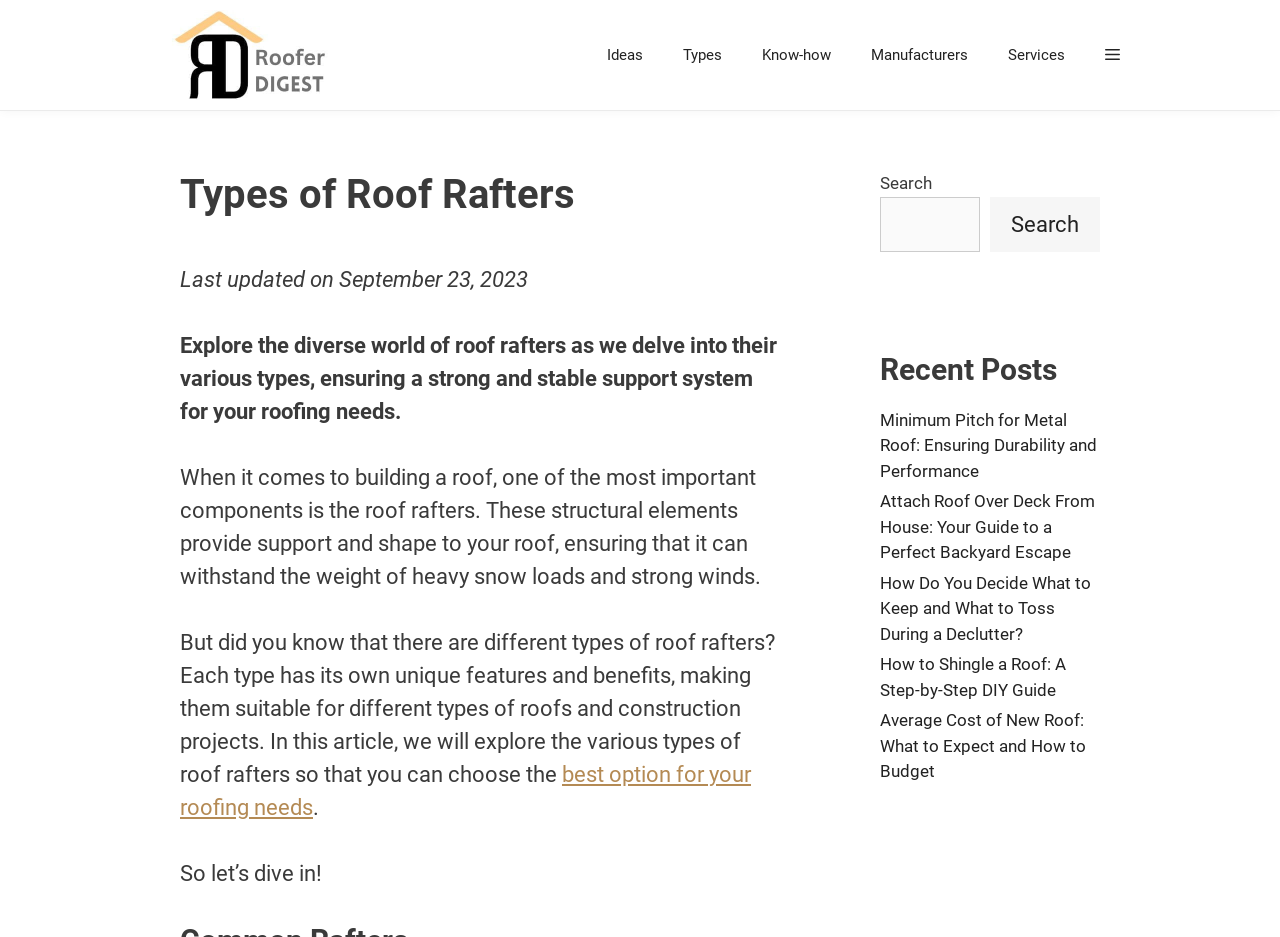Please determine the bounding box coordinates of the element to click on in order to accomplish the following task: "Search for something". Ensure the coordinates are four float numbers ranging from 0 to 1, i.e., [left, top, right, bottom].

[0.688, 0.21, 0.766, 0.268]